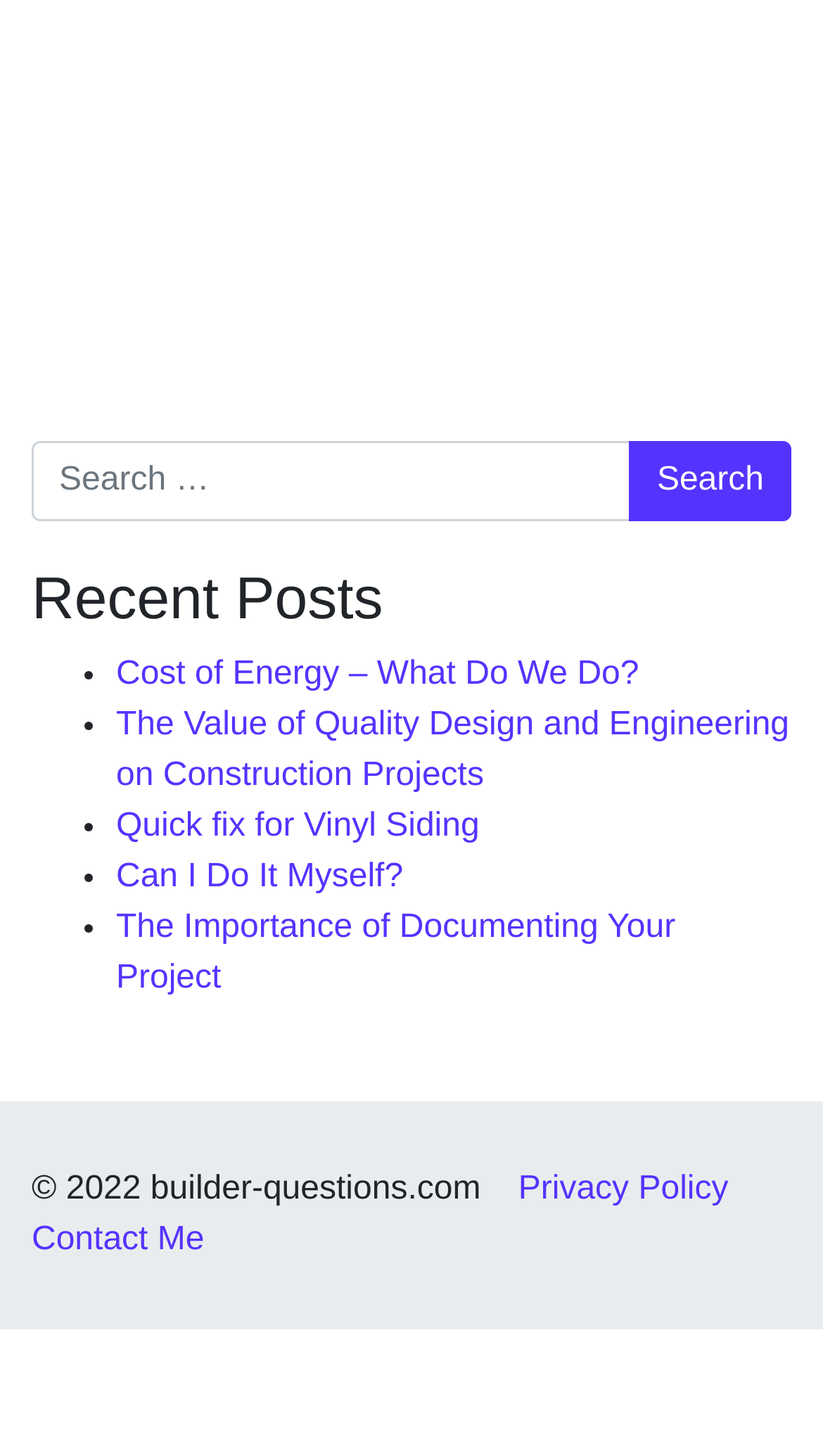Determine the bounding box coordinates of the region to click in order to accomplish the following instruction: "follow the third link". Provide the coordinates as four float numbers between 0 and 1, specifically [left, top, right, bottom].

None